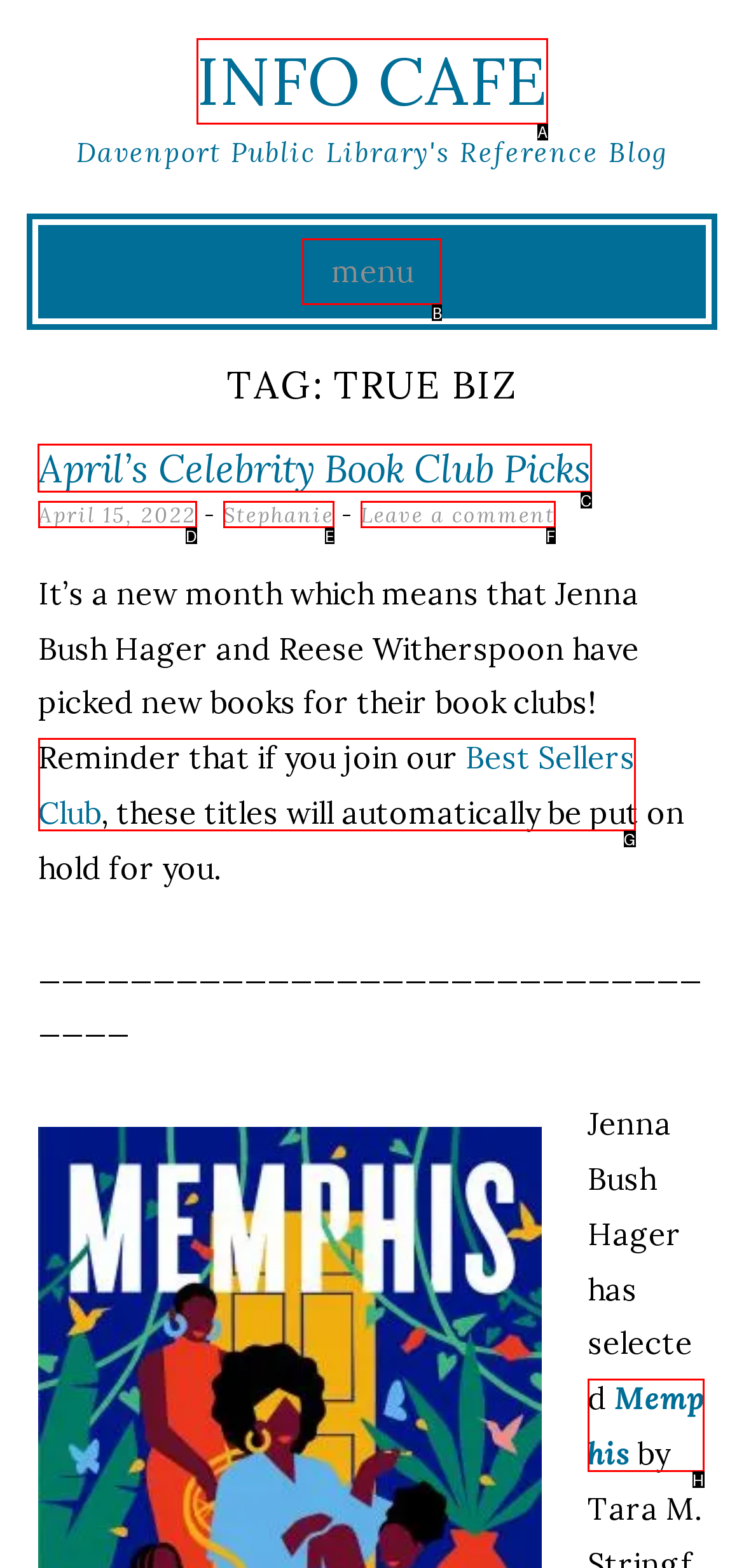Tell me the correct option to click for this task: Read April’s Celebrity Book Club Picks
Write down the option's letter from the given choices.

C